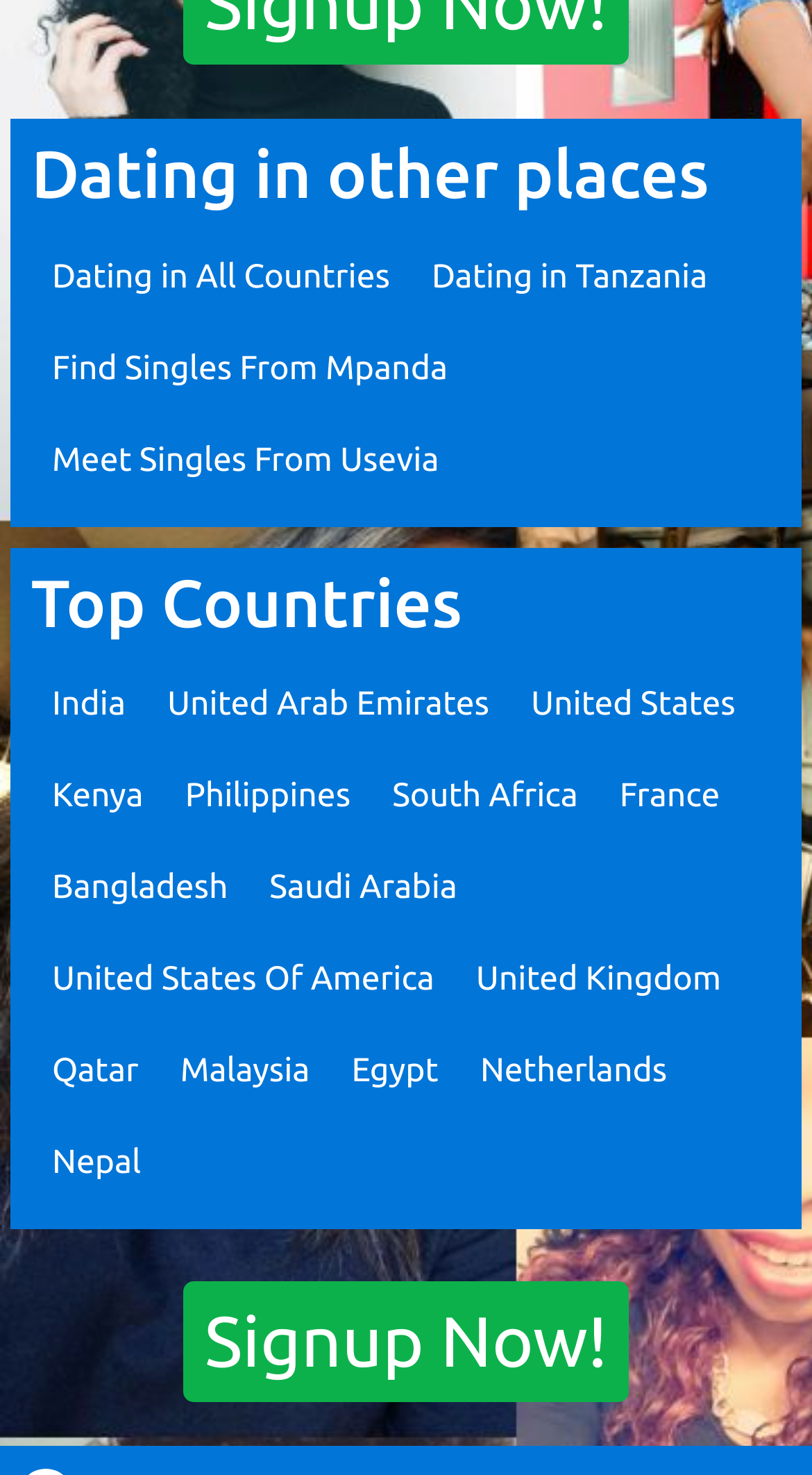Identify the bounding box coordinates for the UI element that matches this description: "Dating in Tanzania".

[0.532, 0.174, 0.871, 0.2]